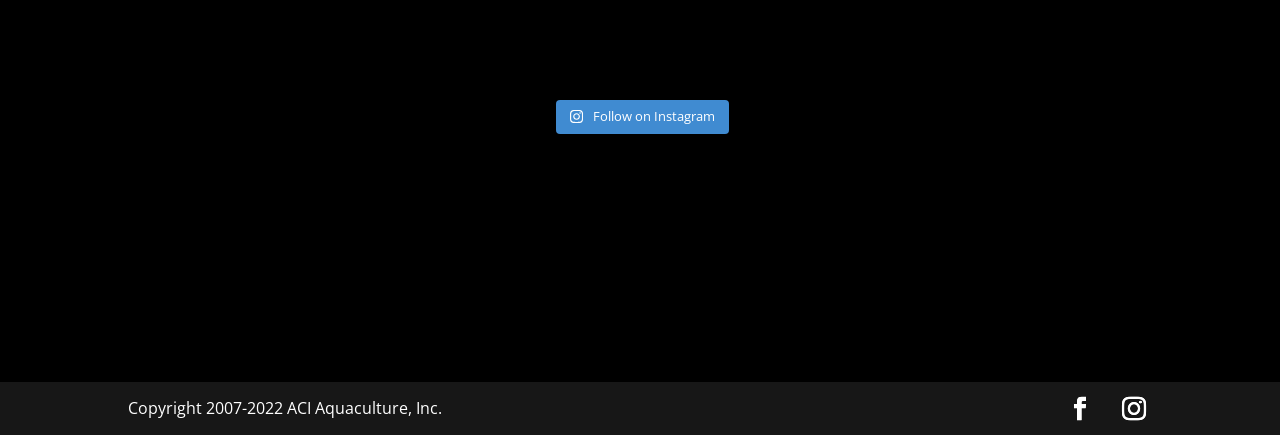Identify the bounding box coordinates of the HTML element based on this description: "Instagram".

[0.877, 0.913, 0.9, 0.969]